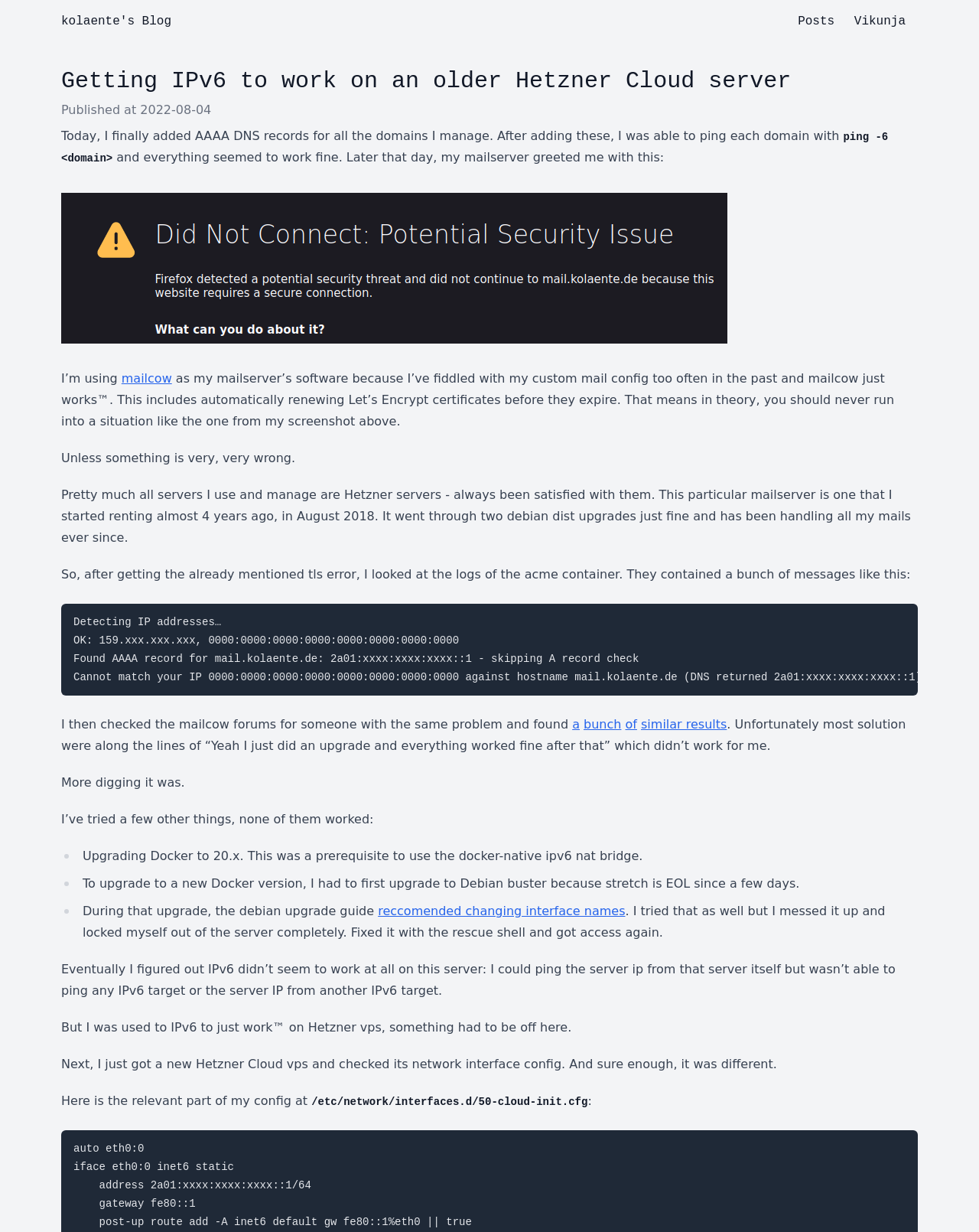Refer to the image and offer a detailed explanation in response to the question: What did the author find out about IPv6 on their server?

The author eventually figured out that IPv6 didn't seem to work at all on their server, as they could ping the server IP from the server itself but couldn't ping any IPv6 target or the server IP from another IPv6 target.